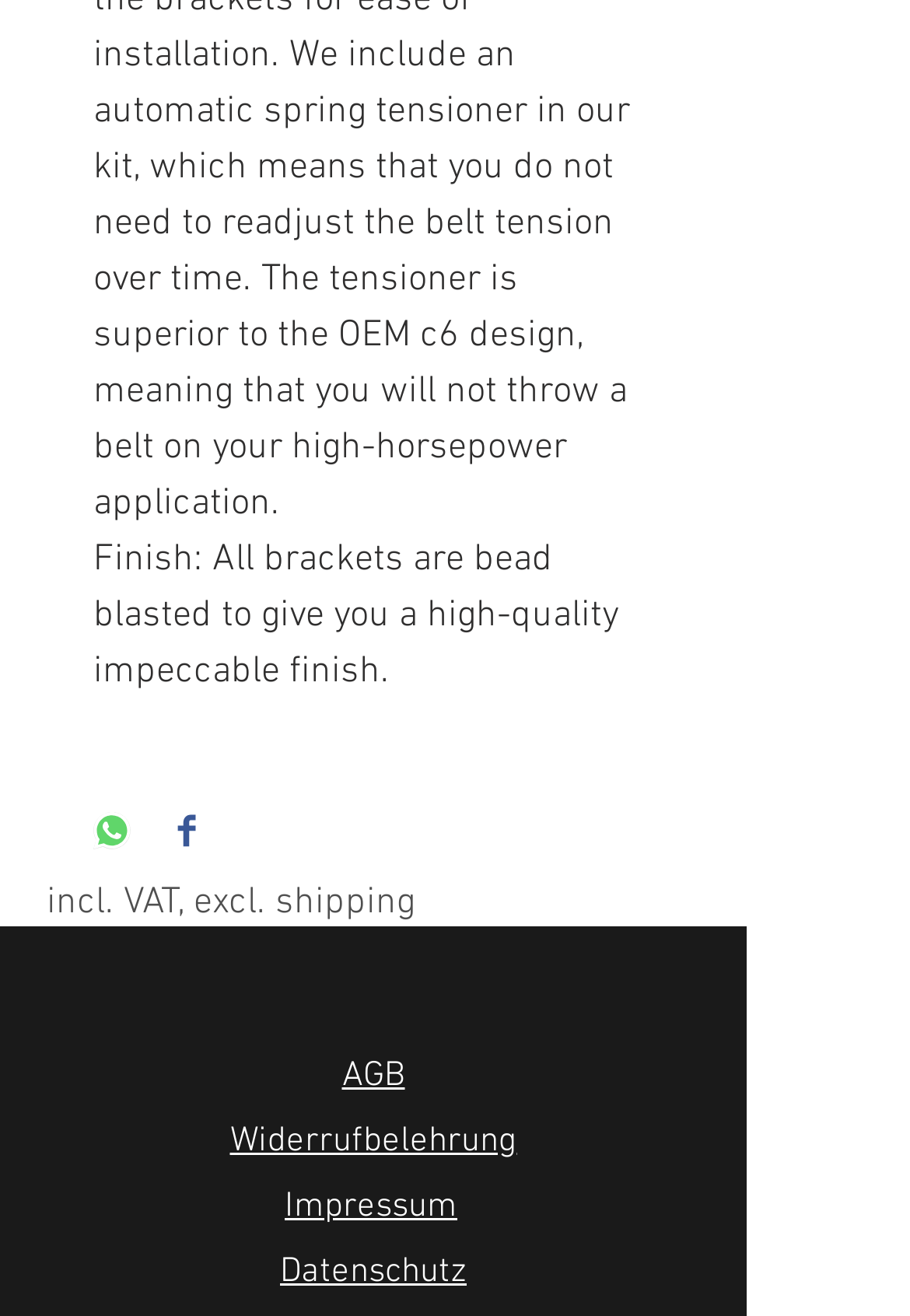Determine the bounding box coordinates of the element that should be clicked to execute the following command: "Share on WhatsApp".

[0.103, 0.616, 0.144, 0.65]